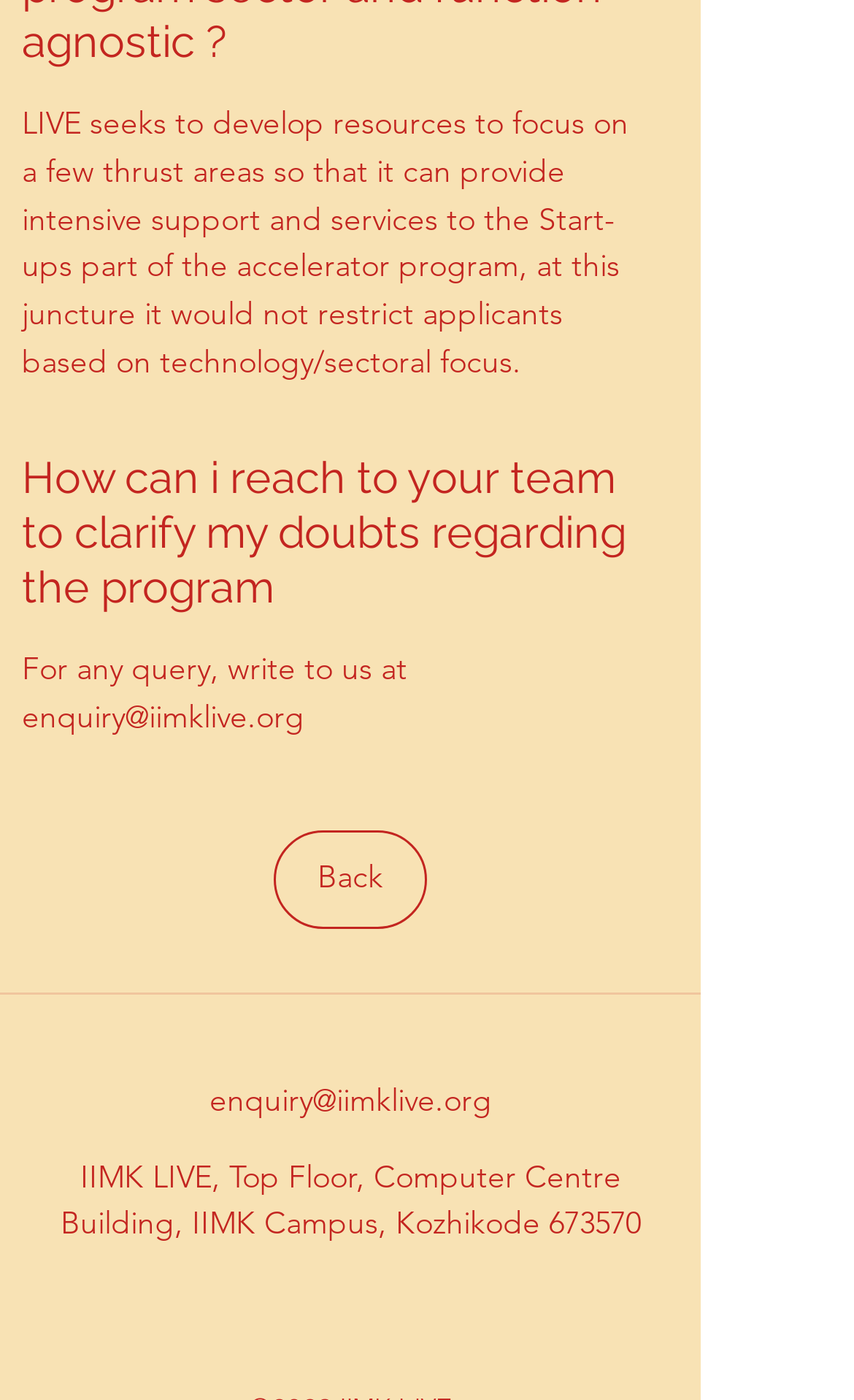Please give a concise answer to this question using a single word or phrase: 
What is the email address to contact for queries?

enquiry@iimklive.org